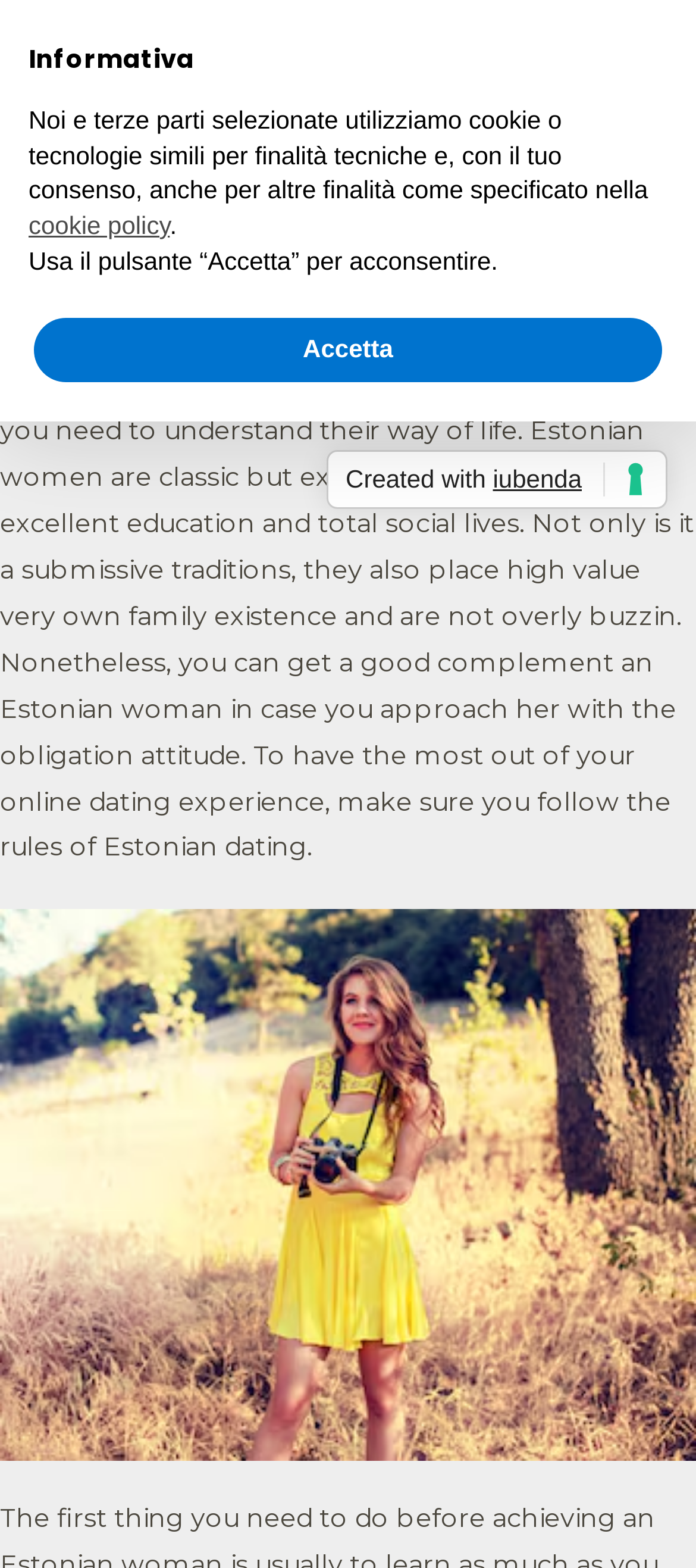Please specify the bounding box coordinates of the element that should be clicked to execute the given instruction: 'Click the 'Cactus – Travel Services' link'. Ensure the coordinates are four float numbers between 0 and 1, expressed as [left, top, right, bottom].

[0.0, 0.016, 0.256, 0.13]